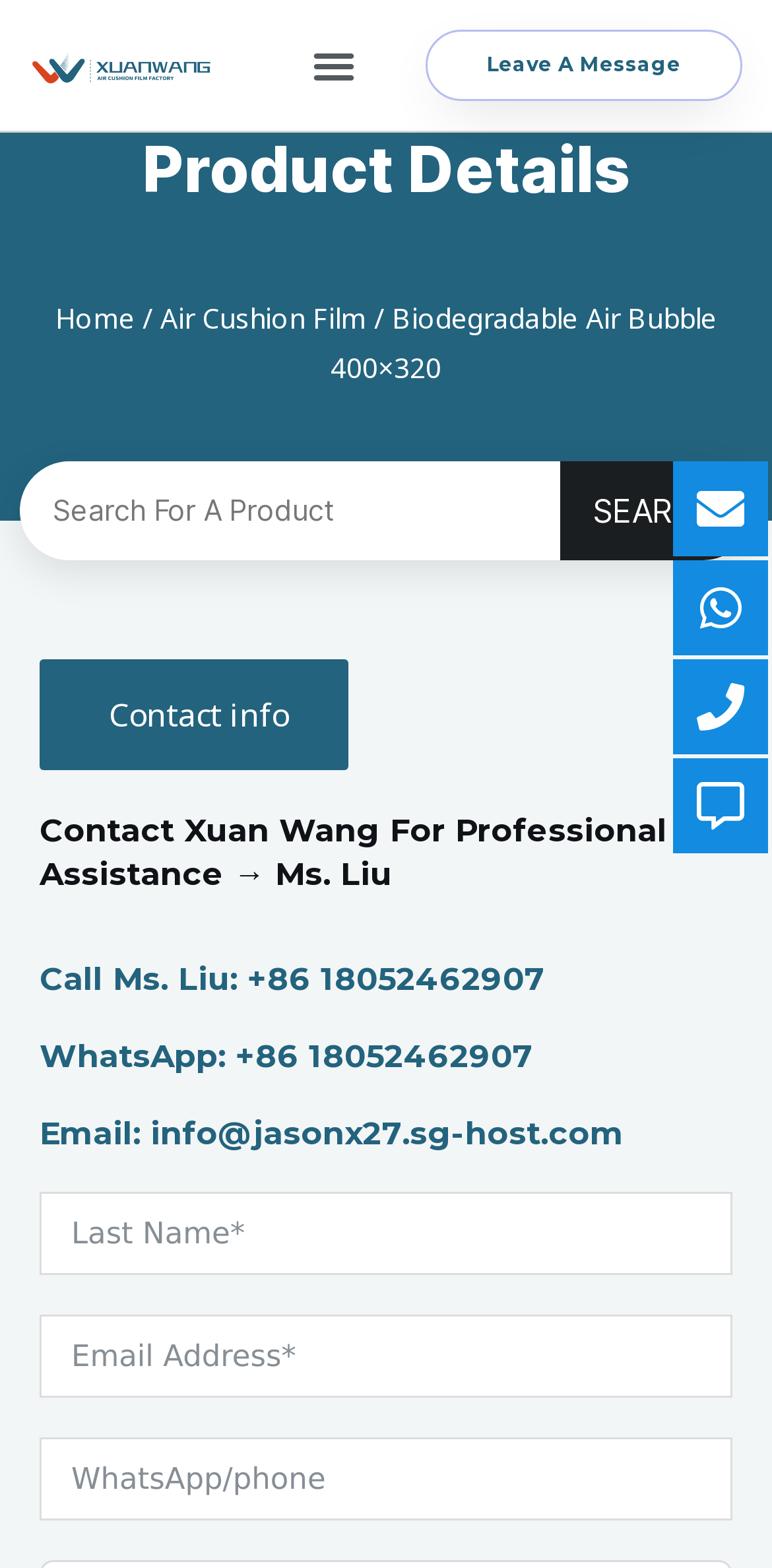Bounding box coordinates should be in the format (top-left x, top-left y, bottom-right x, bottom-right y) and all values should be floating point numbers between 0 and 1. Determine the bounding box coordinate for the UI element described as: name="subject" placeholder="WhatsApp/phone"

[0.051, 0.917, 0.949, 0.97]